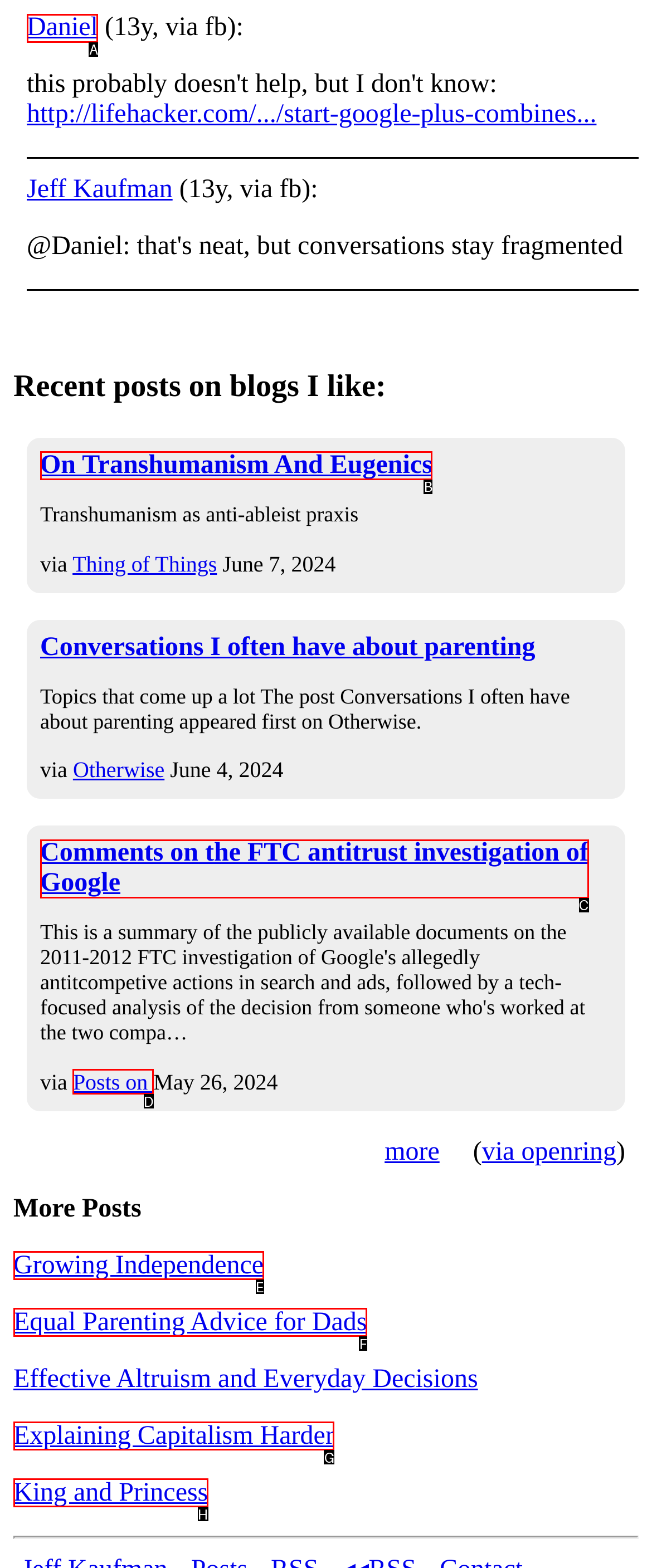Point out which UI element to click to complete this task: Learn about Chemical supply chain
Answer with the letter corresponding to the right option from the available choices.

None